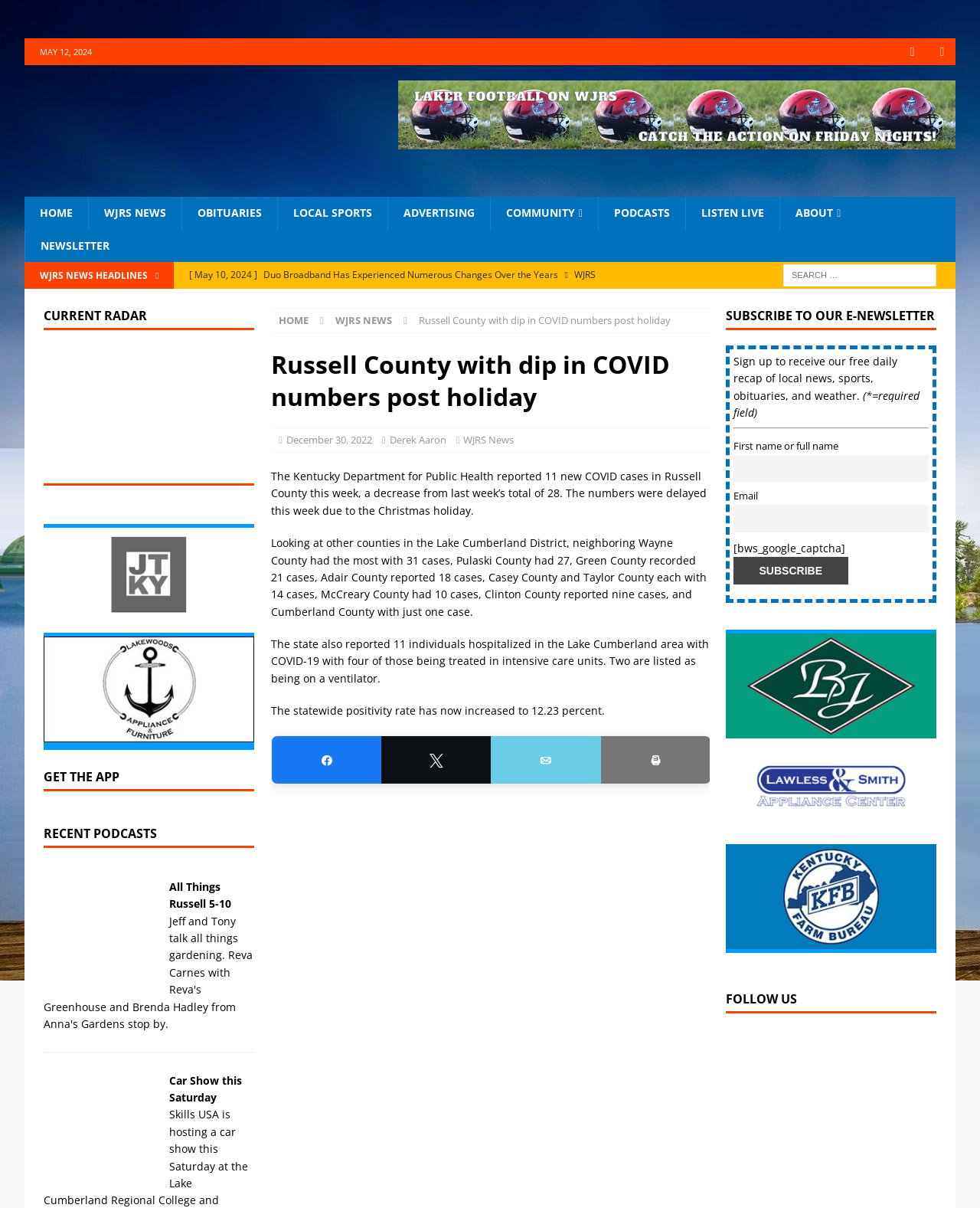Specify the bounding box coordinates of the area to click in order to follow the given instruction: "Share on Facebook."

[0.917, 0.032, 0.945, 0.054]